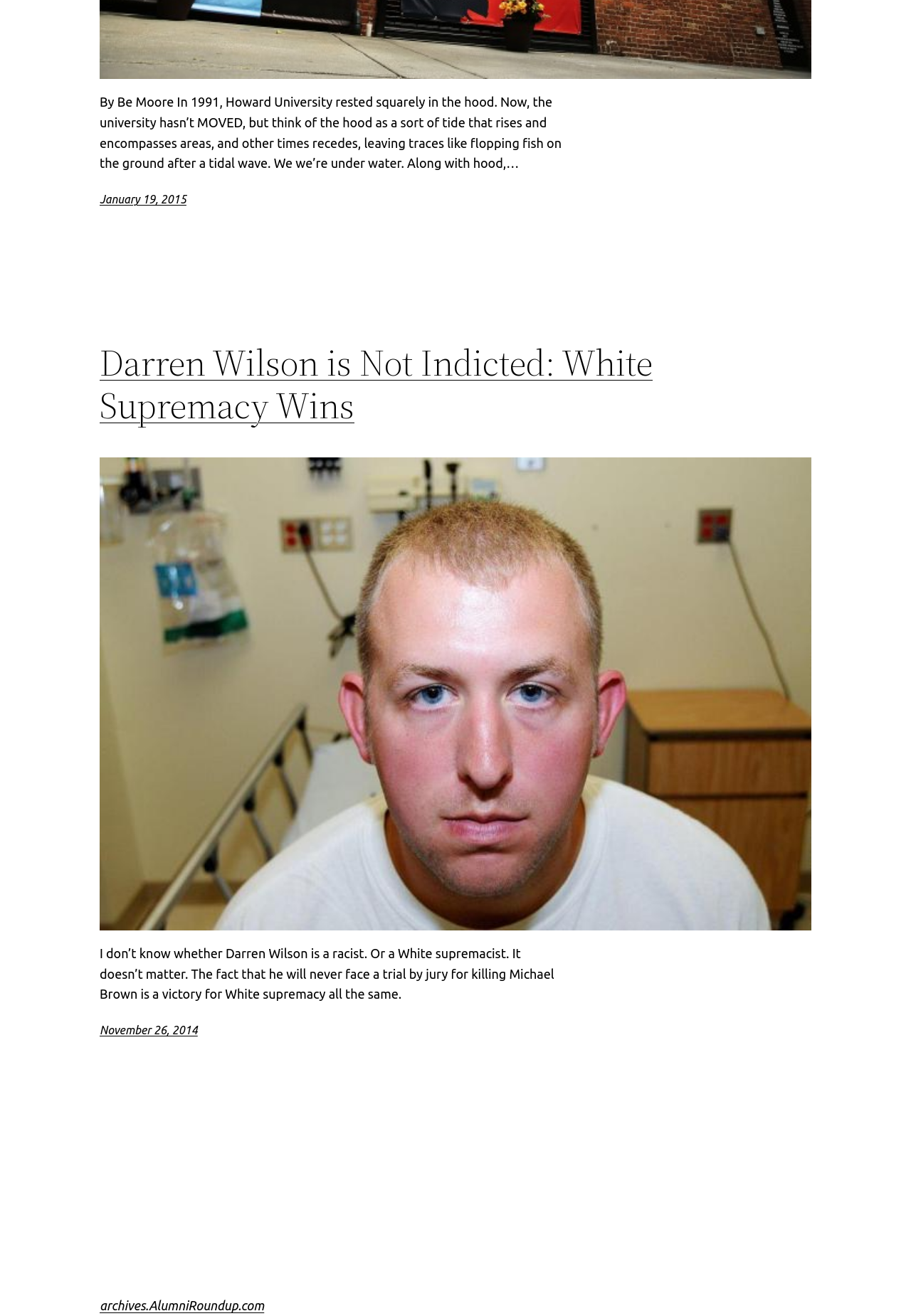What is the university mentioned in the article?
Please provide an in-depth and detailed response to the question.

I found the university by reading the first paragraph of the article, which mentions Howard University and its location in 1991.